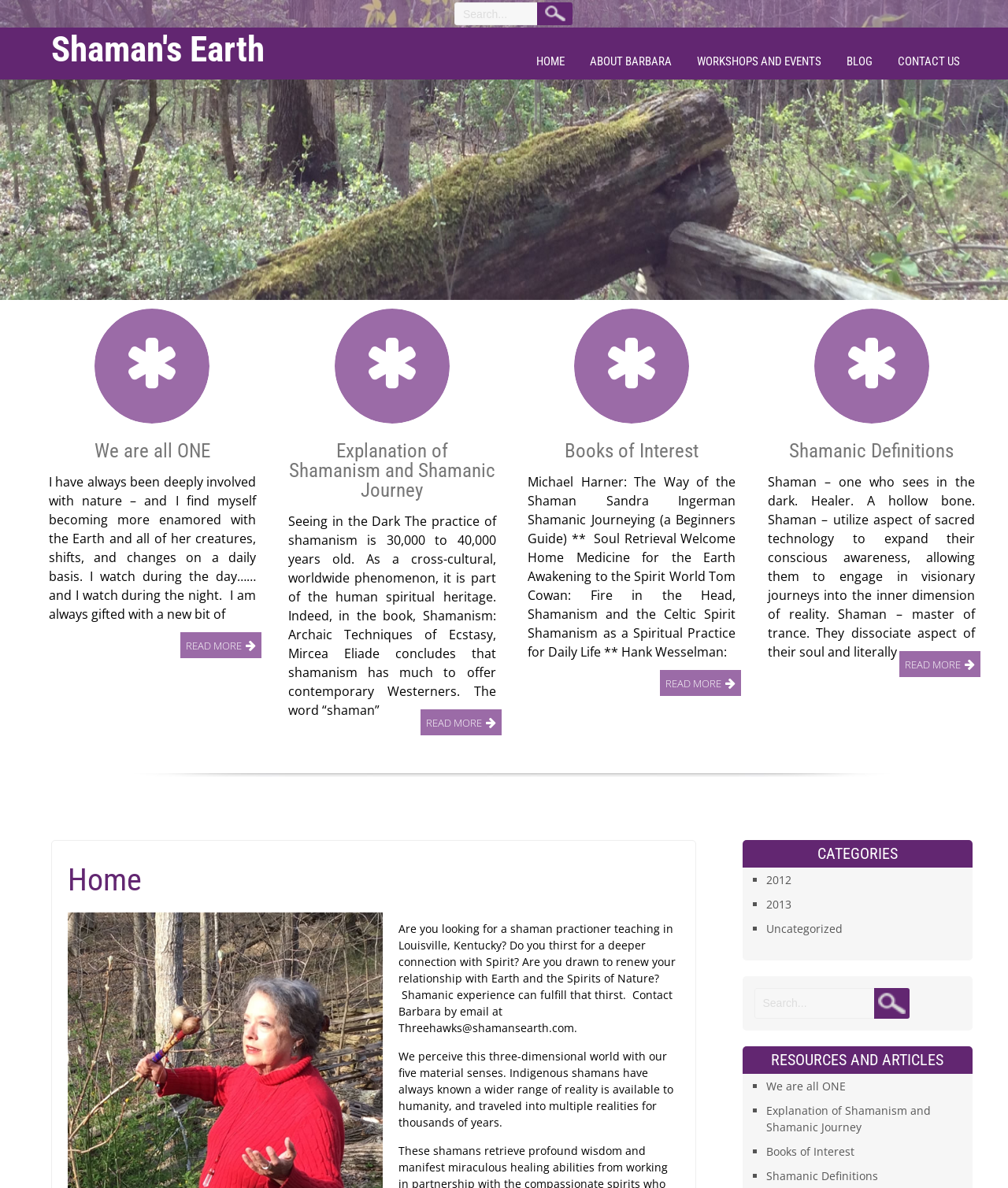Extract the bounding box coordinates of the UI element described by: "Blog". The coordinates should include four float numbers ranging from 0 to 1, e.g., [left, top, right, bottom].

[0.828, 0.041, 0.877, 0.067]